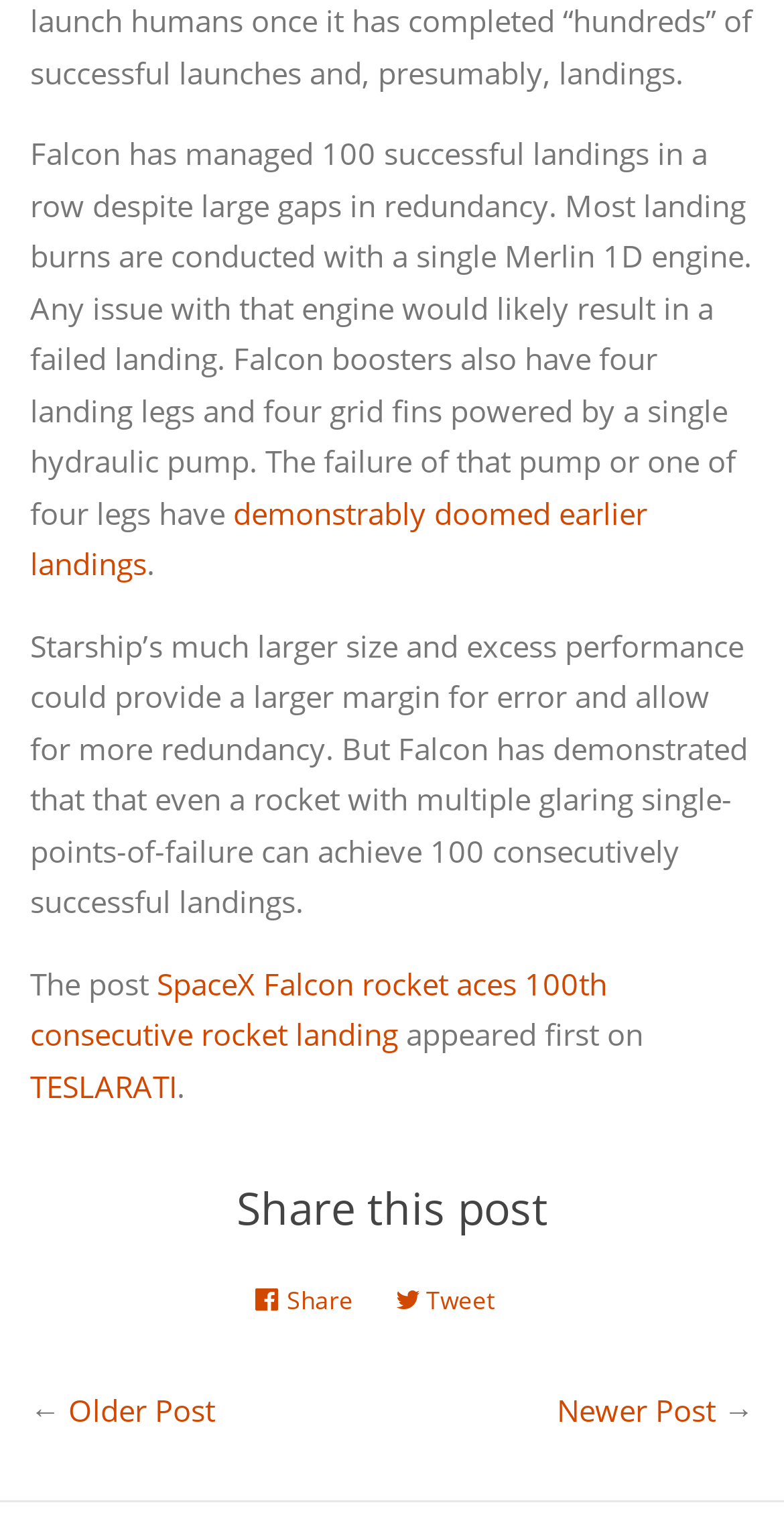For the following element description, predict the bounding box coordinates in the format (top-left x, top-left y, bottom-right x, bottom-right y). All values should be floating point numbers between 0 and 1. Description: TESLARATI

[0.038, 0.703, 0.226, 0.73]